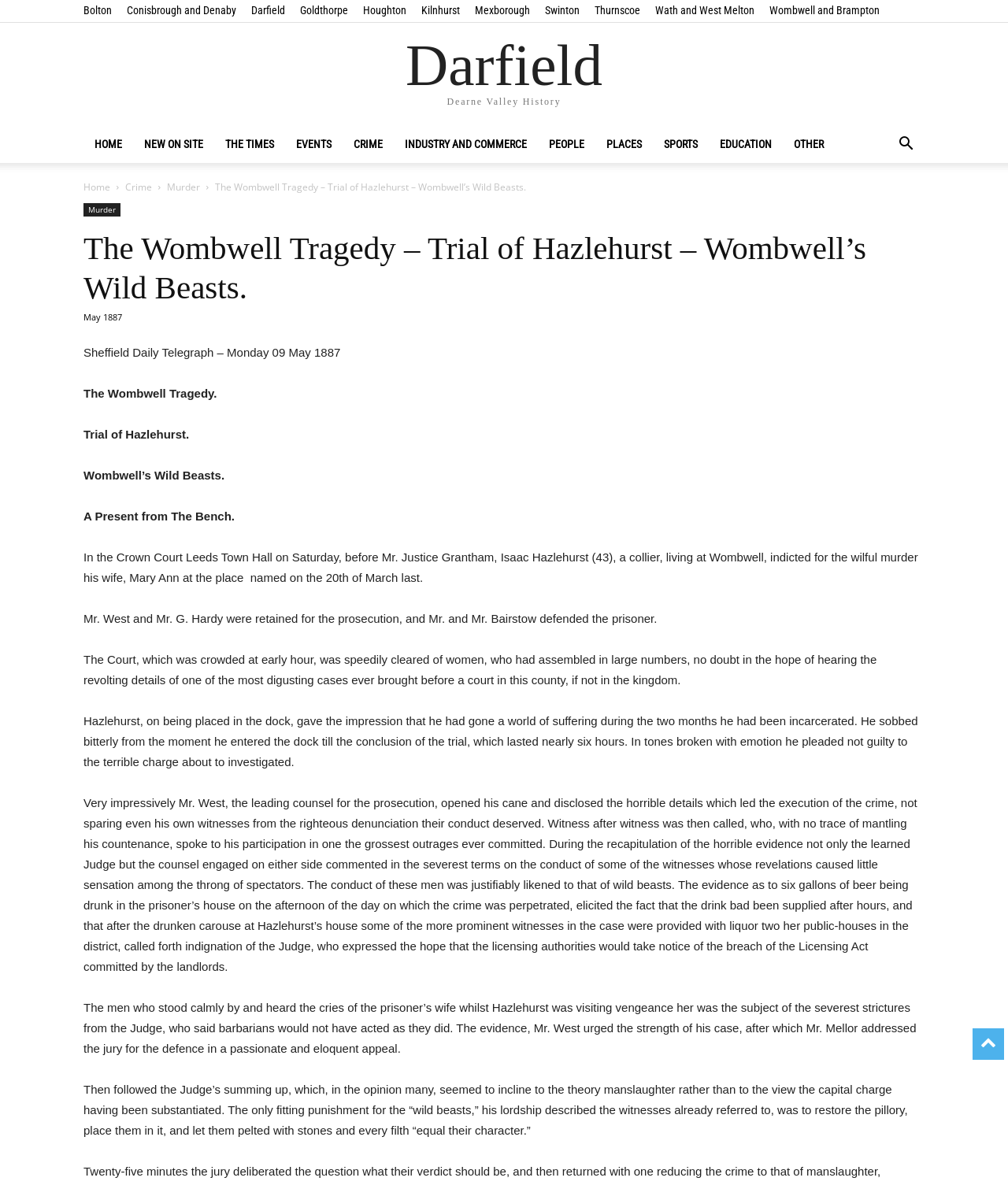Find the bounding box coordinates for the HTML element described in this sentence: "Darfield Dearne Valley History". Provide the coordinates as four float numbers between 0 and 1, in the format [left, top, right, bottom].

[0.344, 0.03, 0.656, 0.096]